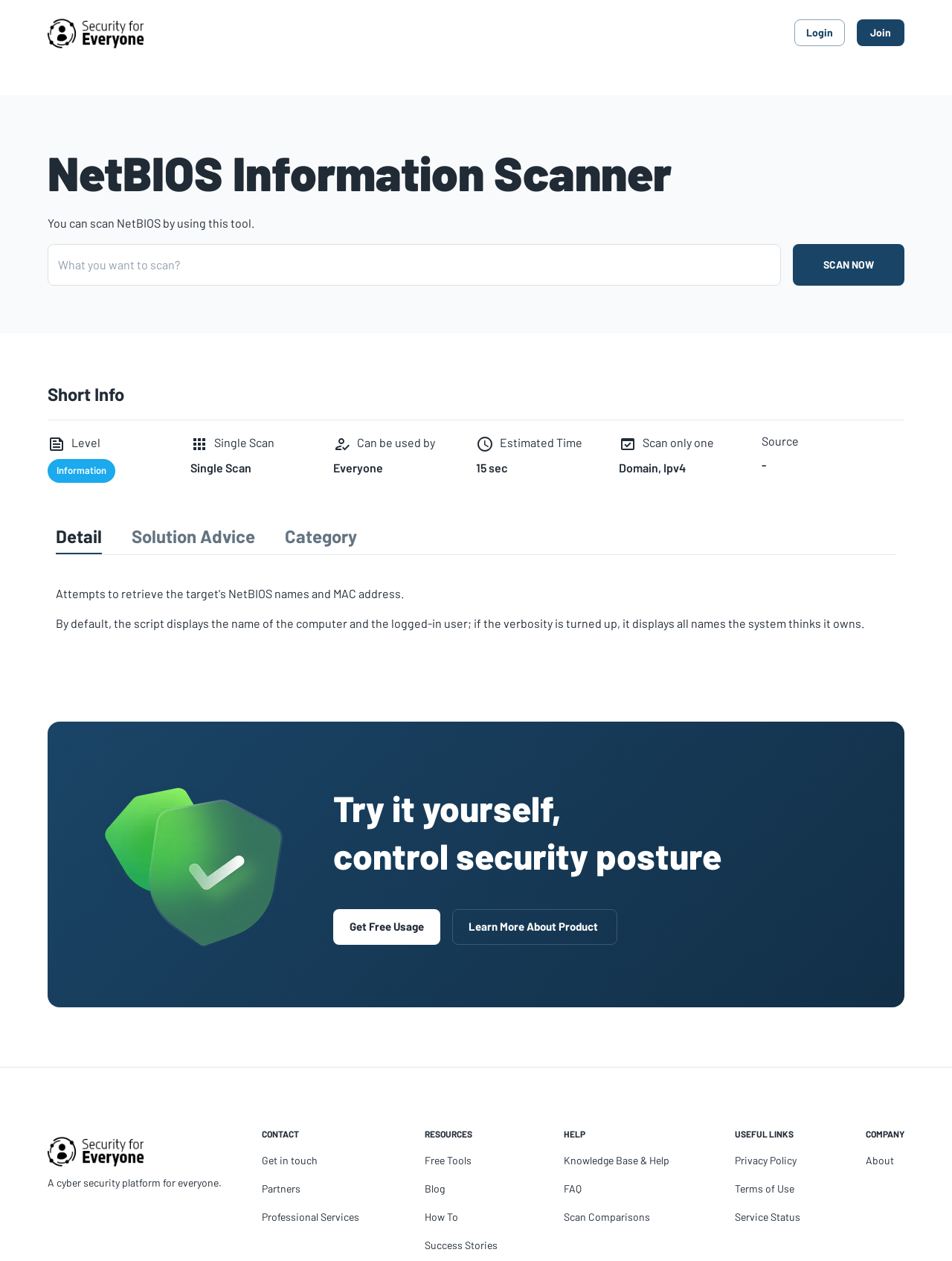Locate the bounding box coordinates of the item that should be clicked to fulfill the instruction: "click the 'SCAN NOW' button".

[0.833, 0.194, 0.95, 0.227]